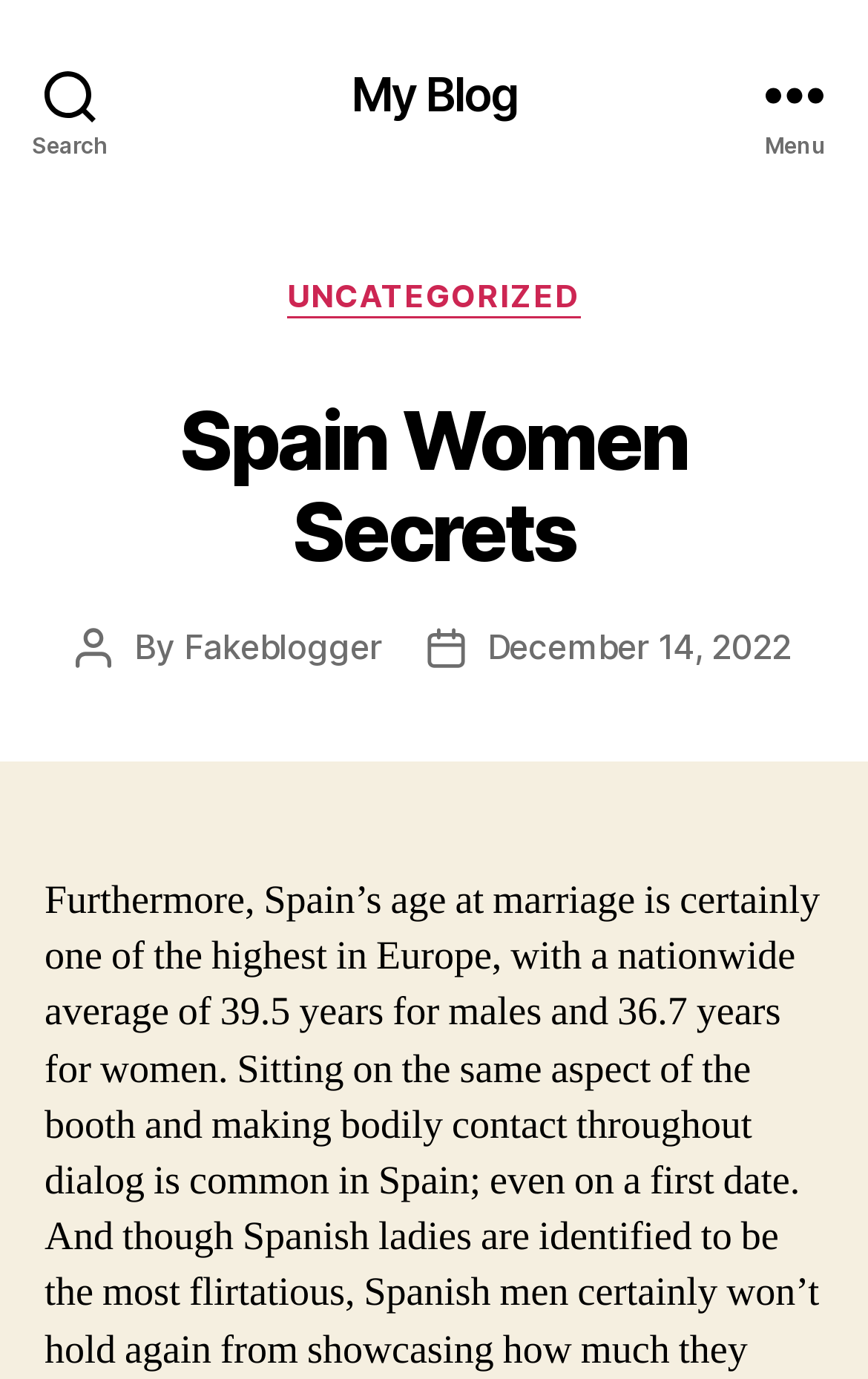Offer a detailed explanation of the webpage layout and contents.

The webpage is a blog titled "Spain Women Secrets – My Blog". At the top left corner, there is a search button labeled "Search". Next to it, there is a link to the blog's homepage labeled "My Blog". On the top right corner, there is a menu button labeled "Menu". 

When the menu button is expanded, a header section appears below it, taking up most of the width of the page. Within this section, there is a heading that reads "Spain Women Secrets" at the top. Below the heading, there are two columns of text. The left column contains the text "Post author" followed by "By" and a link to the author's name, "Fakeblogger". The right column contains the text "Post date" followed by a link to the date "December 14, 2022". 

Additionally, there are two links within the header section: "Categories" and "UNCATEGORIZED". The "Categories" link is located above the "Spain Women Secrets" heading, while the "UNCATEGORIZED" link is located below it.